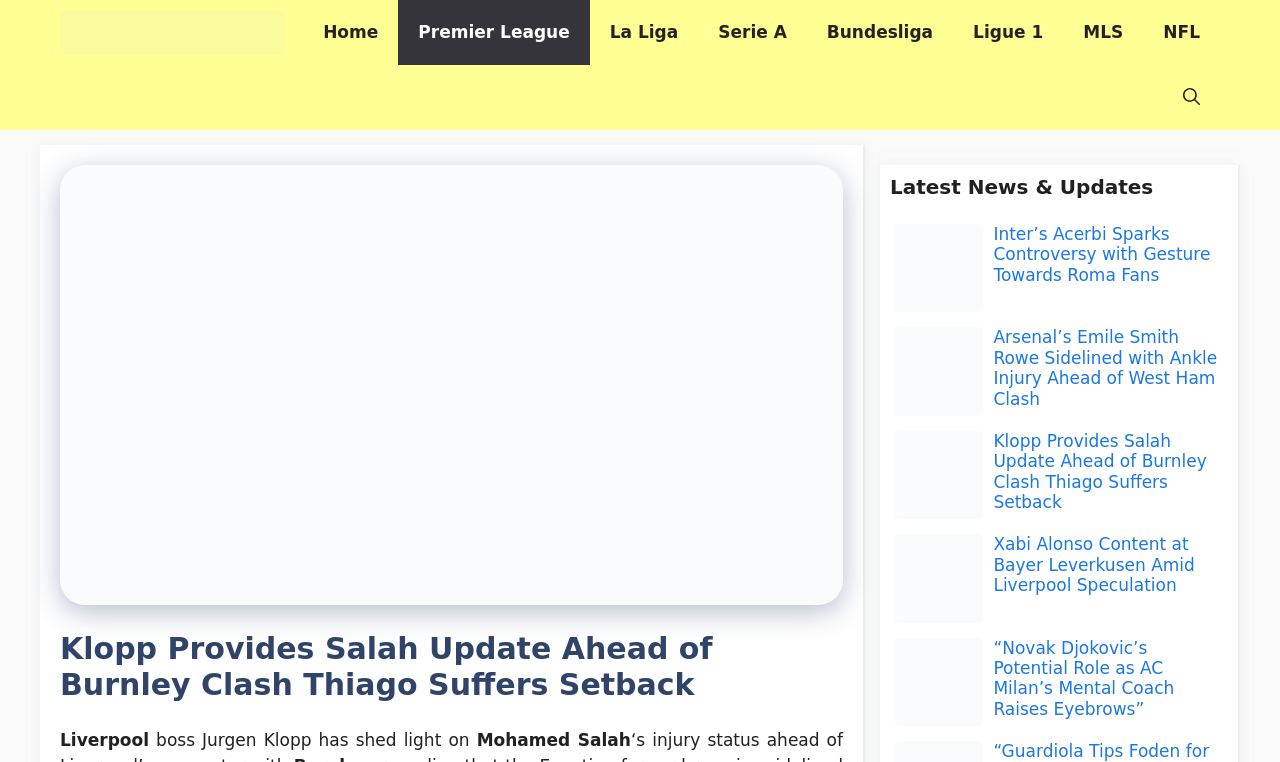Identify the bounding box for the given UI element using the description provided. Coordinates should be in the format (top-left x, top-left y, bottom-right x, bottom-right y) and must be between 0 and 1. Here is the description: Bundesliga

[0.63, 0.0, 0.745, 0.085]